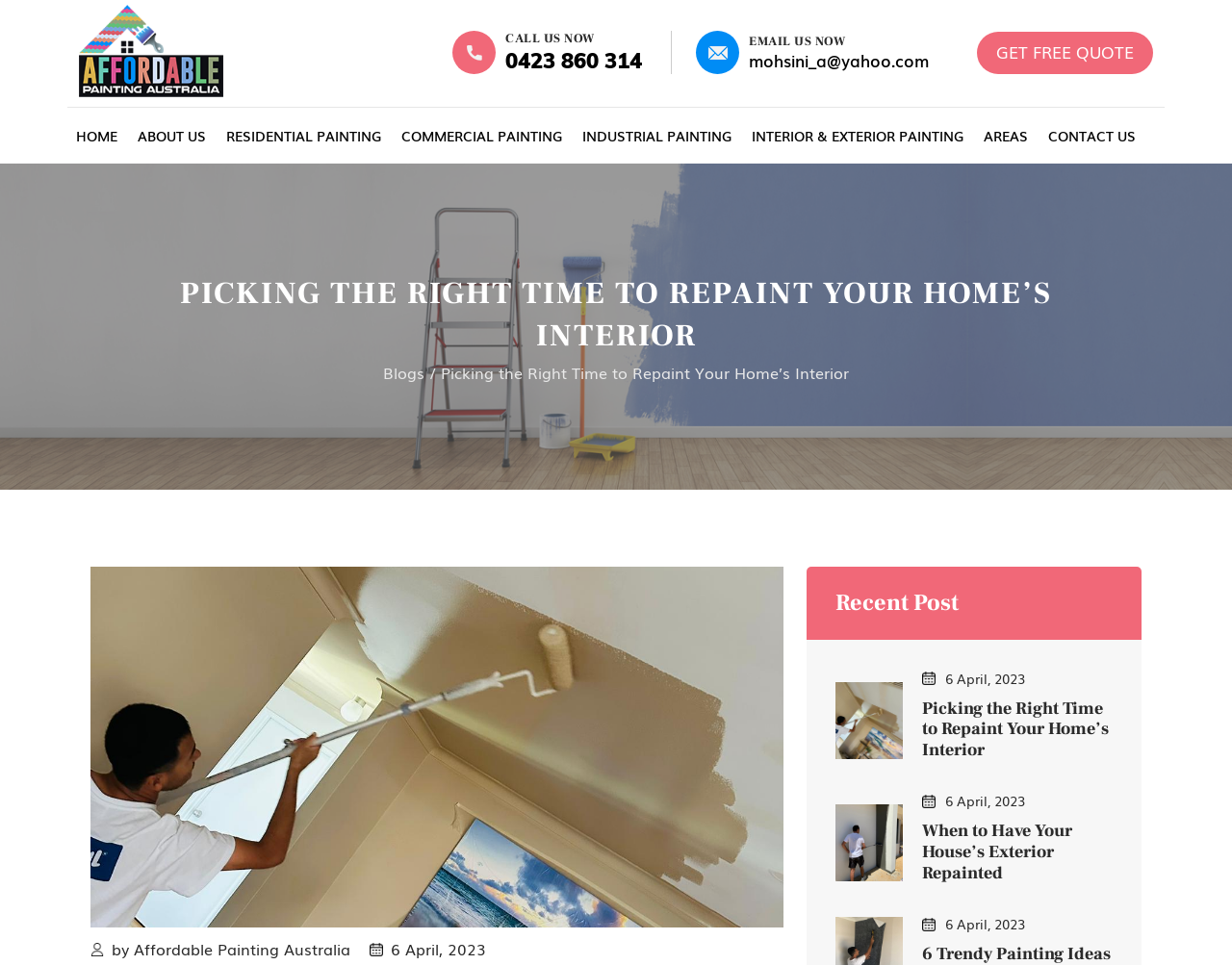What is the phone number to call for a quote?
Answer with a single word or phrase by referring to the visual content.

0423 860 314